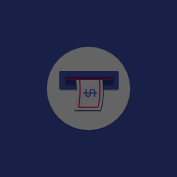What is emanating from the top of the device?
Using the image as a reference, answer with just one word or a short phrase.

Receipt or ticket